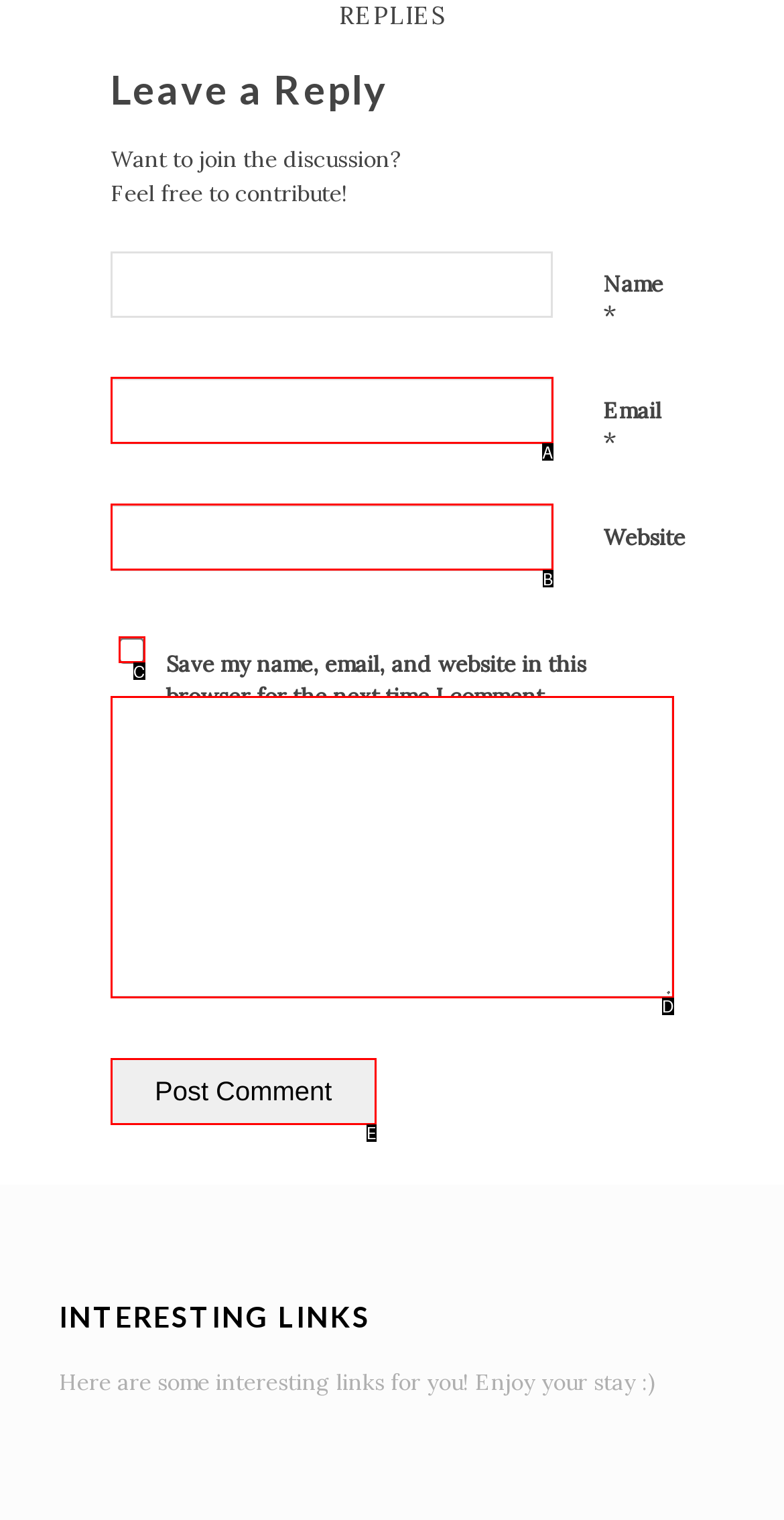Tell me the letter of the HTML element that best matches the description: aria-label="Share on skype" from the provided options.

None